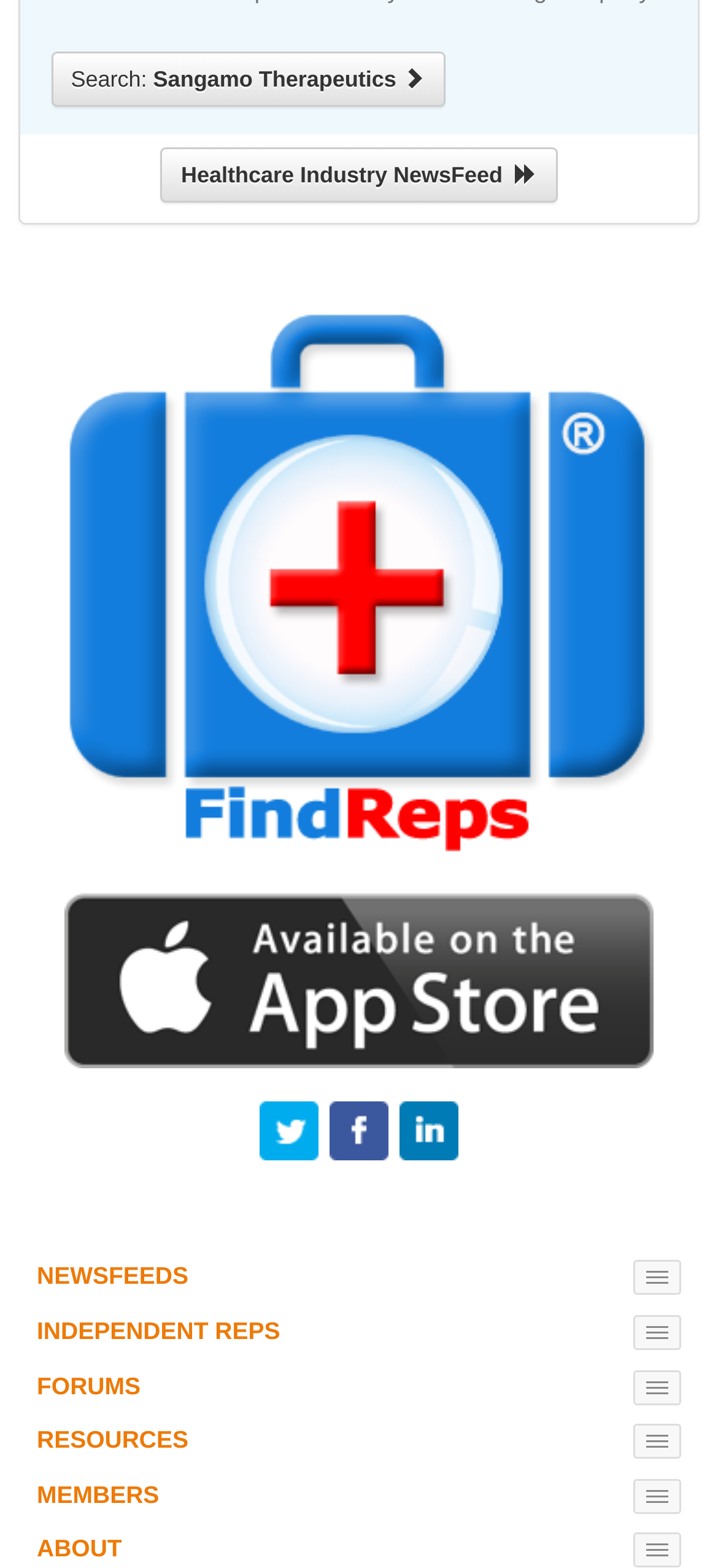Determine the bounding box for the described UI element: "Healthcare Industry NewsFeed".

[0.224, 0.094, 0.776, 0.129]